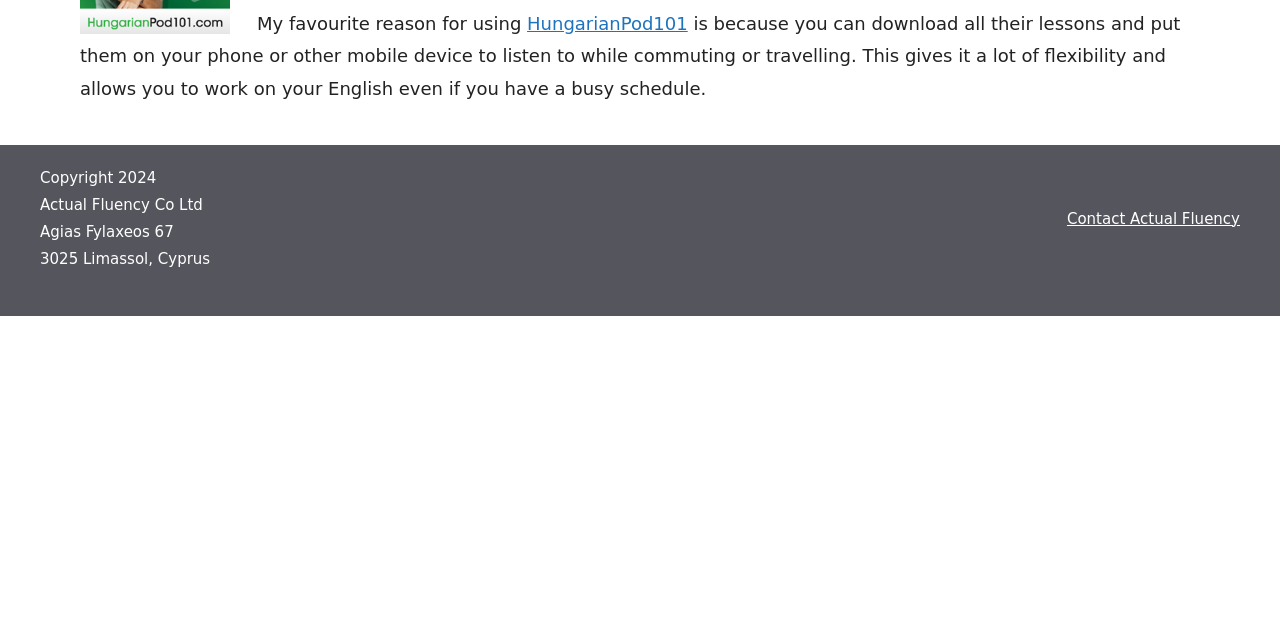Locate the bounding box of the user interface element based on this description: "HungarianPod101".

[0.412, 0.02, 0.537, 0.053]